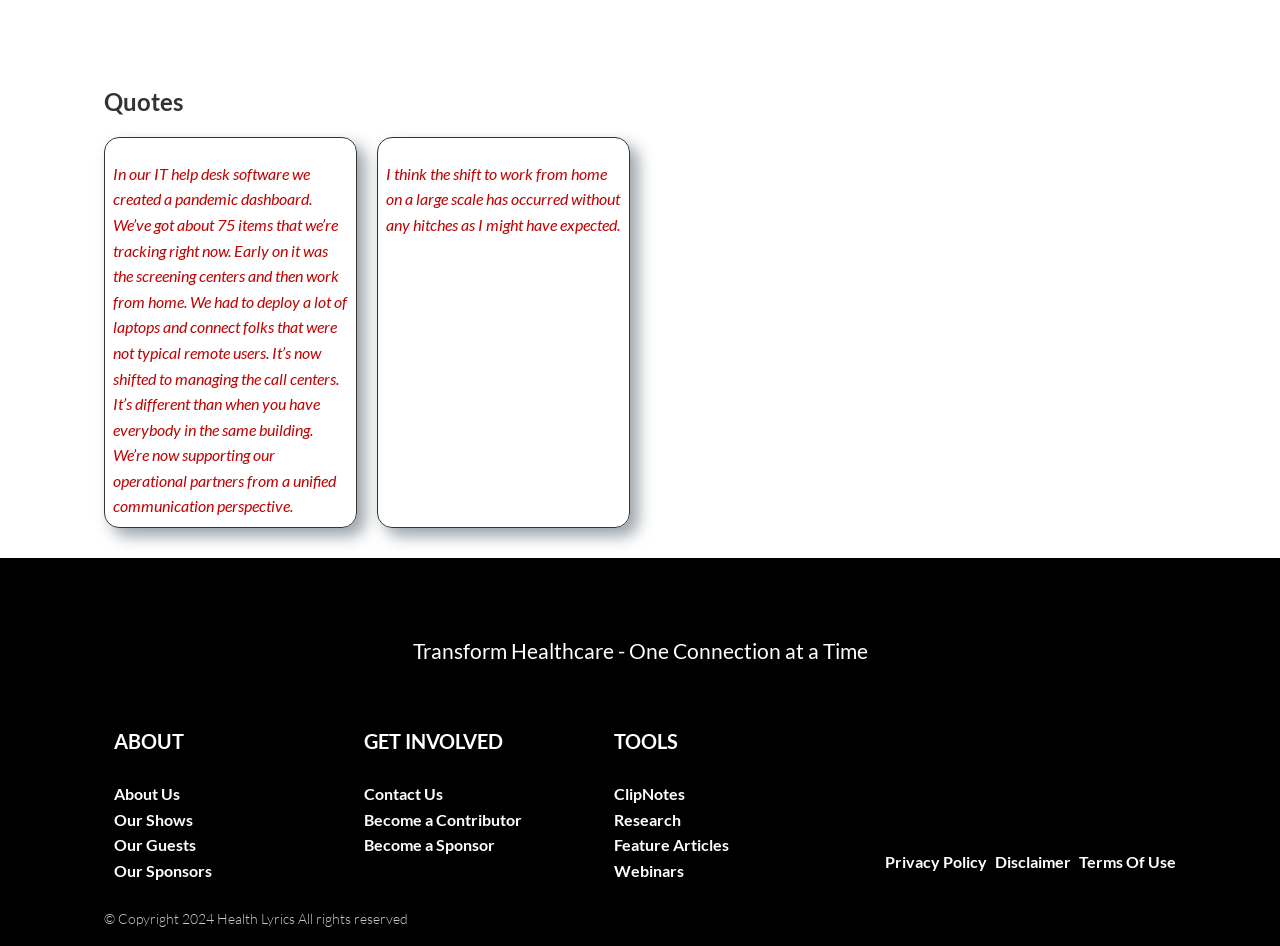Given the description of a UI element: "Become a Sponsor", identify the bounding box coordinates of the matching element in the webpage screenshot.

[0.284, 0.88, 0.408, 0.907]